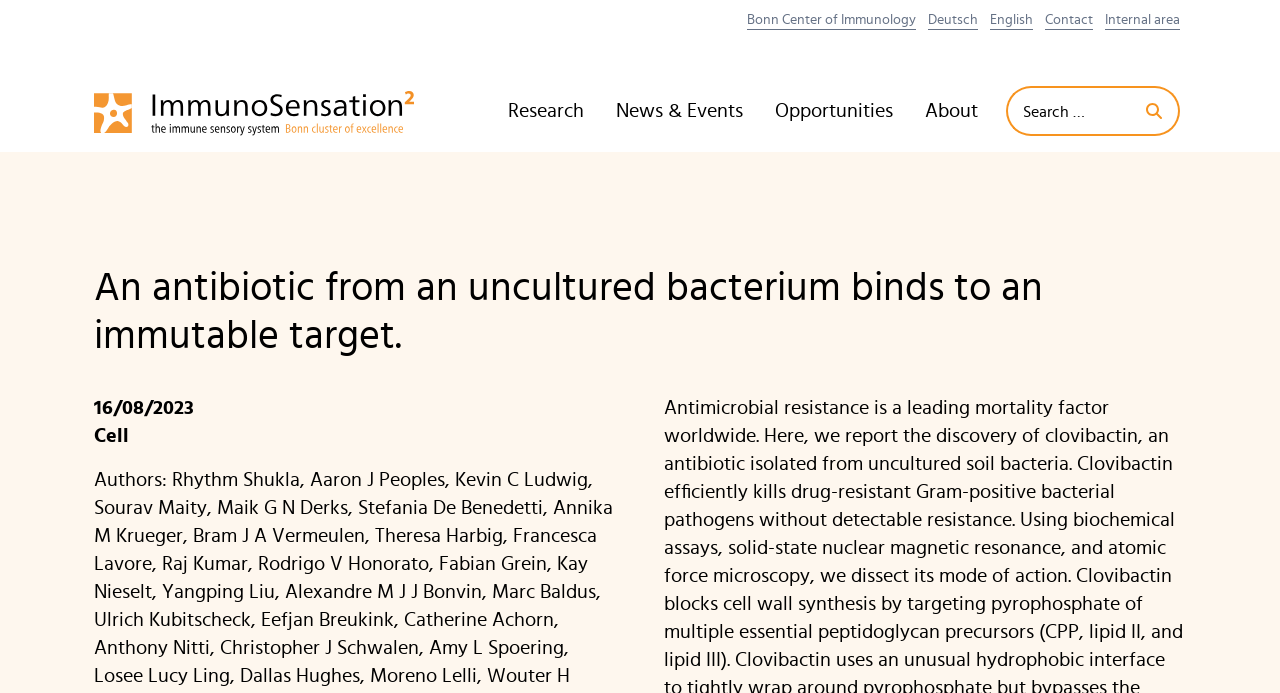Bounding box coordinates are specified in the format (top-left x, top-left y, bottom-right x, bottom-right y). All values are floating point numbers bounded between 0 and 1. Please provide the bounding box coordinate of the region this sentence describes: Internal area

[0.859, 0.0, 0.927, 0.06]